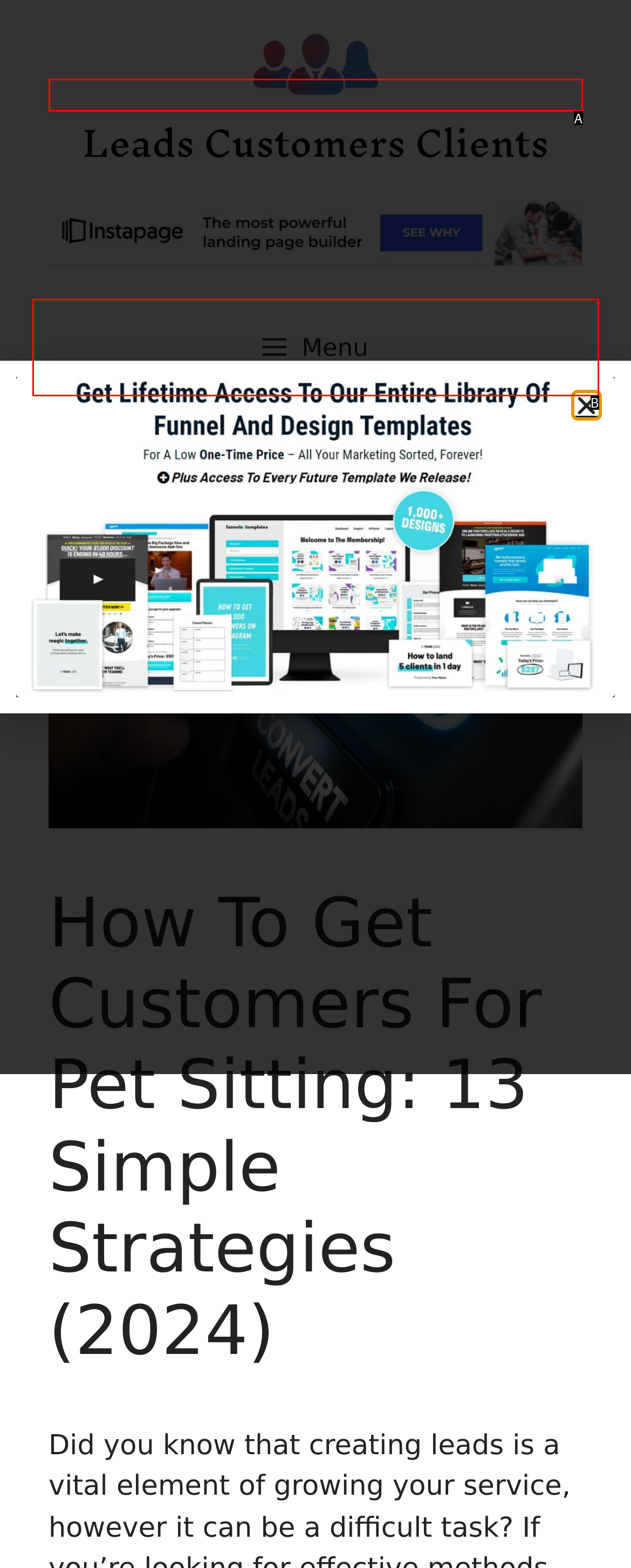Identify the HTML element that matches the description: title="Leads Clients Customers". Provide the letter of the correct option from the choices.

A